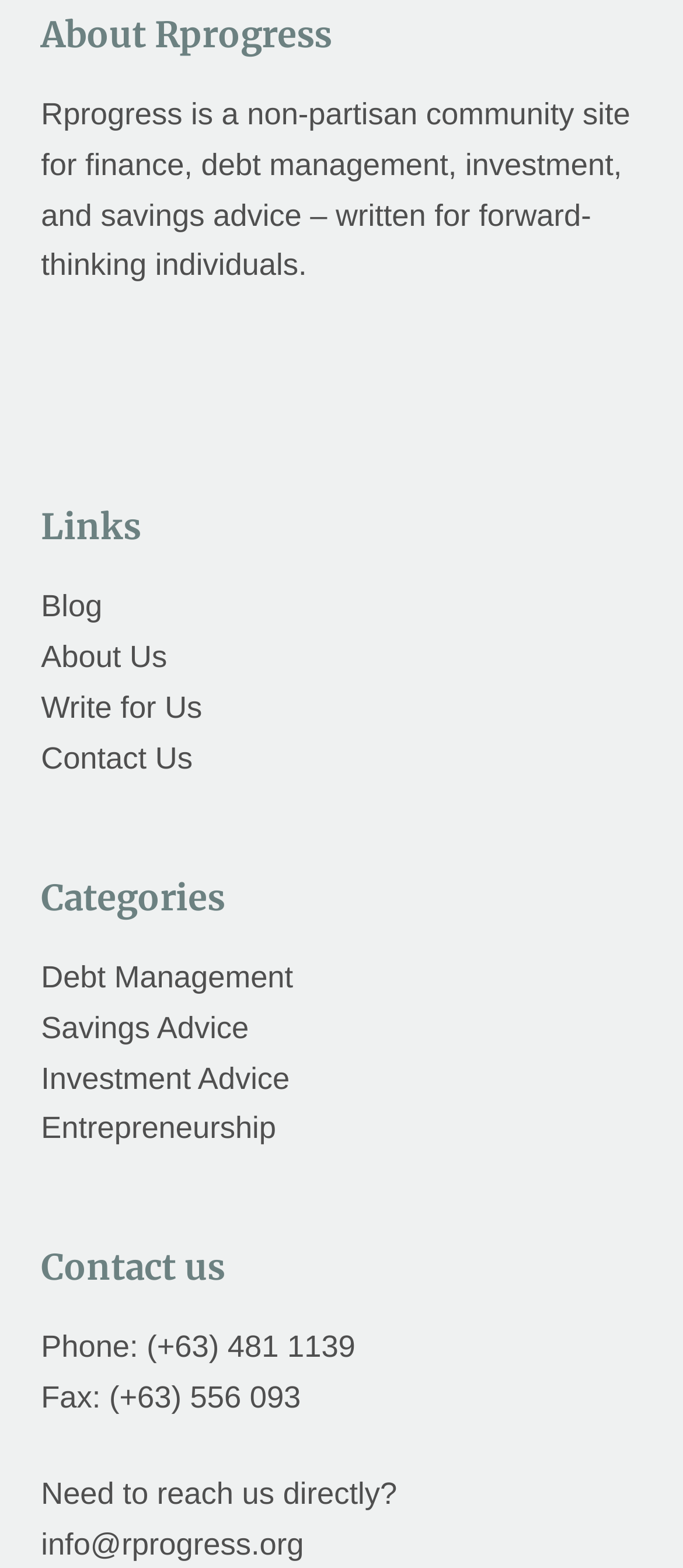What type of advice does Rprogress provide?
Make sure to answer the question with a detailed and comprehensive explanation.

The type of advice that Rprogress provides can be found in the StaticText element that describes the website. It states that Rprogress is a non-partisan community site for finance, debt management, investment, and savings advice.